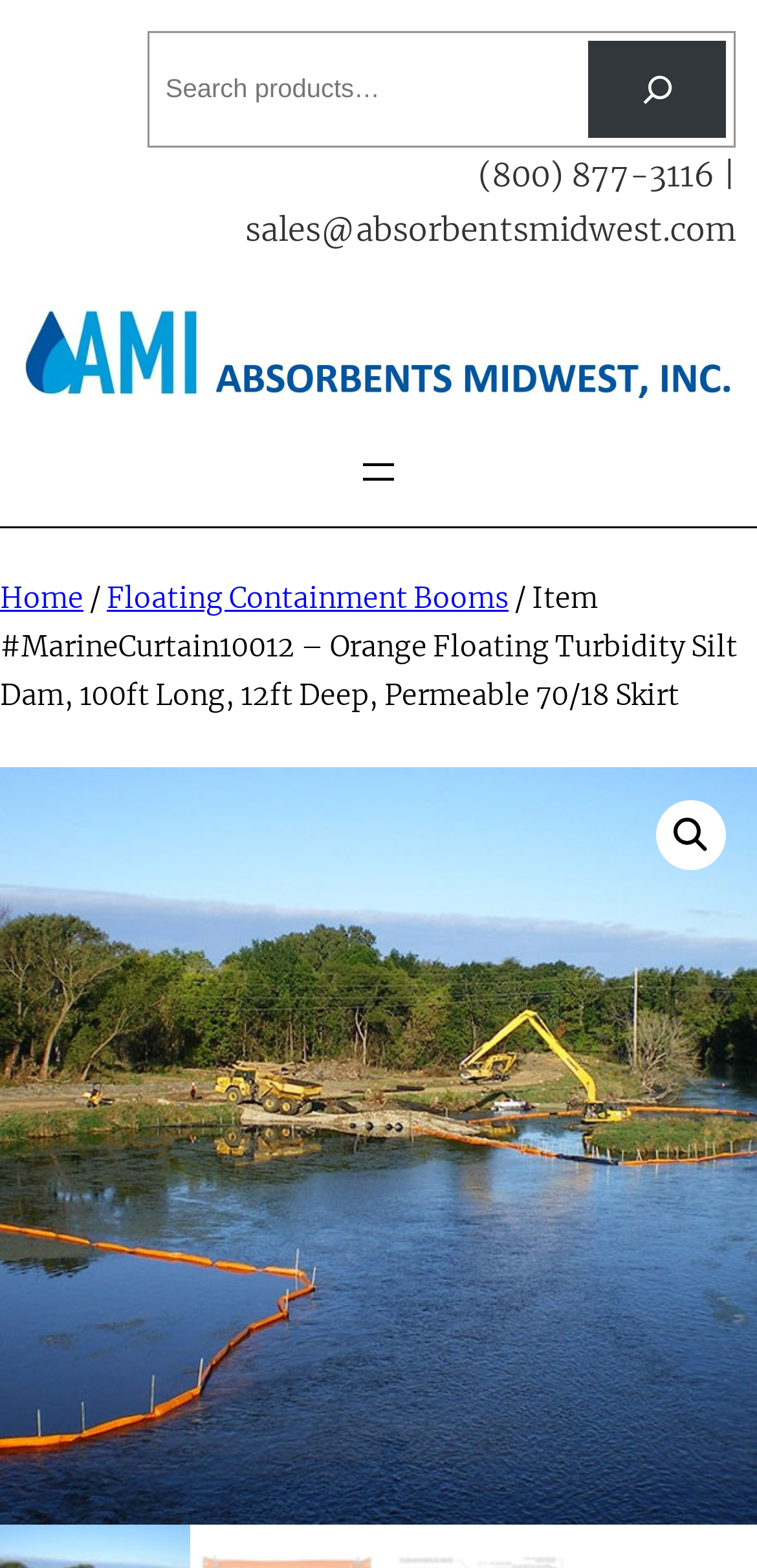Provide a single word or phrase answer to the question: 
What is the search button icon?

magnifying glass